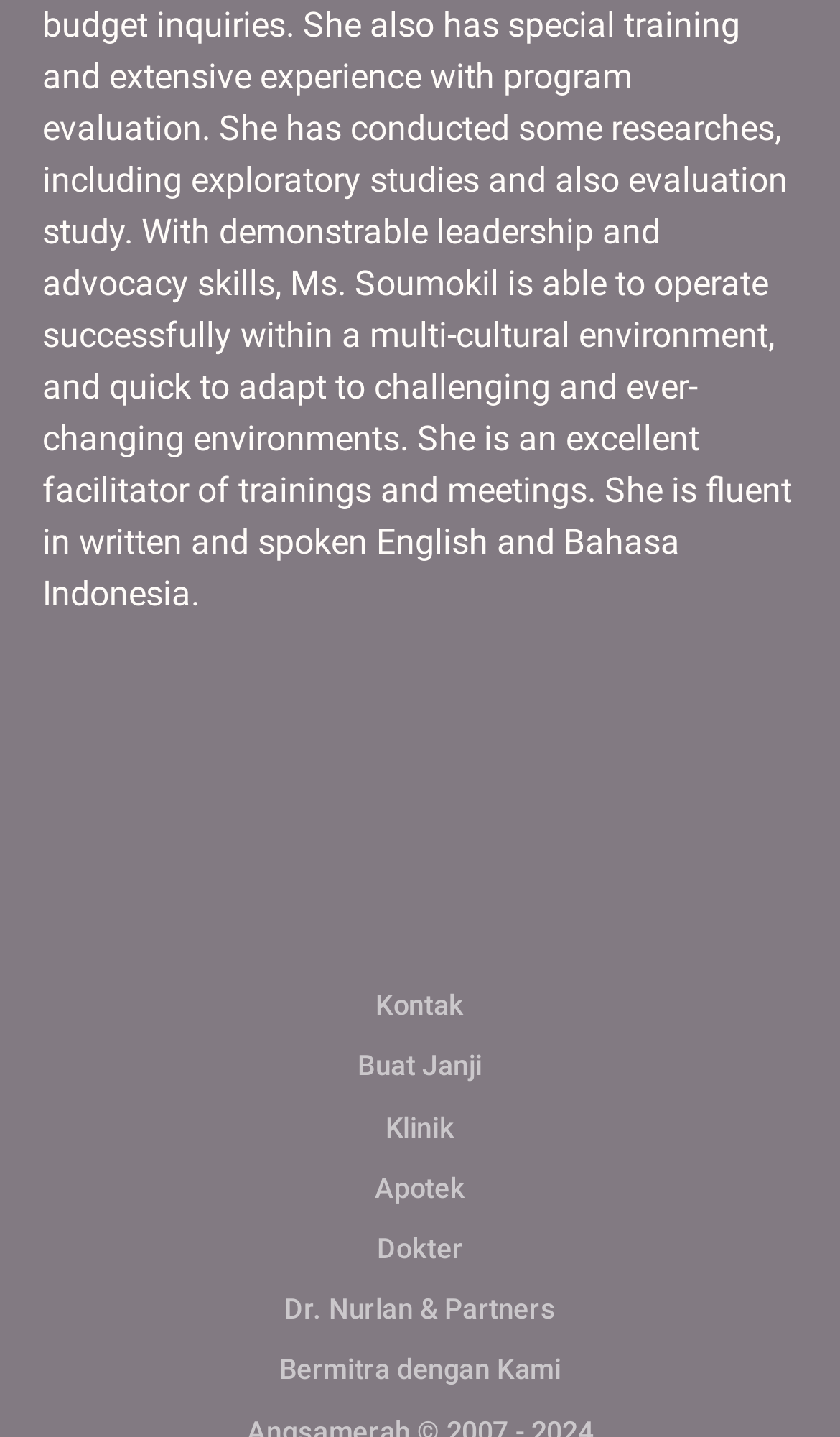Mark the bounding box of the element that matches the following description: "Buat Janji".

[0.426, 0.731, 0.574, 0.753]